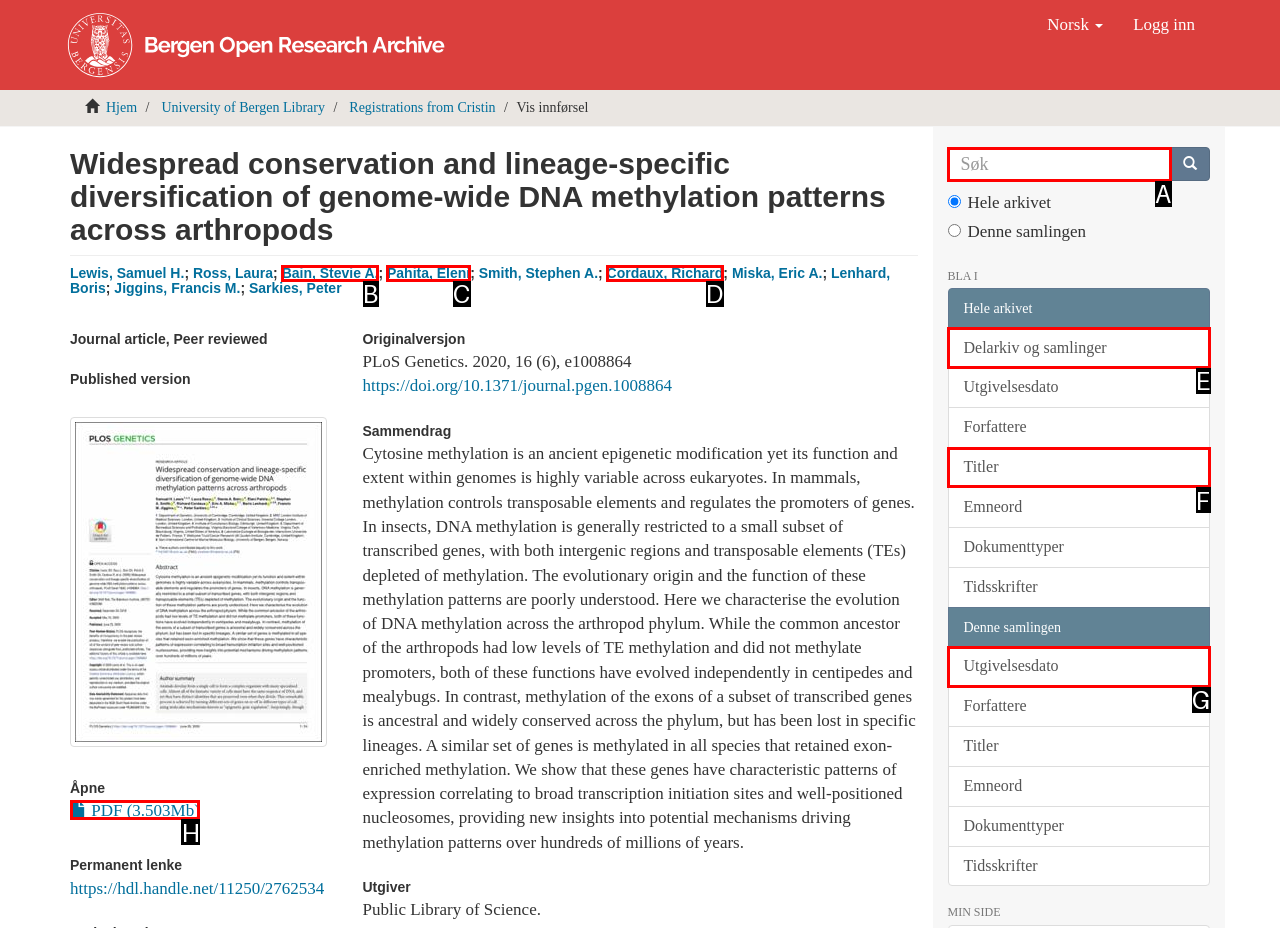Which option corresponds to the following element description: Cordaux, Richard?
Please provide the letter of the correct choice.

D